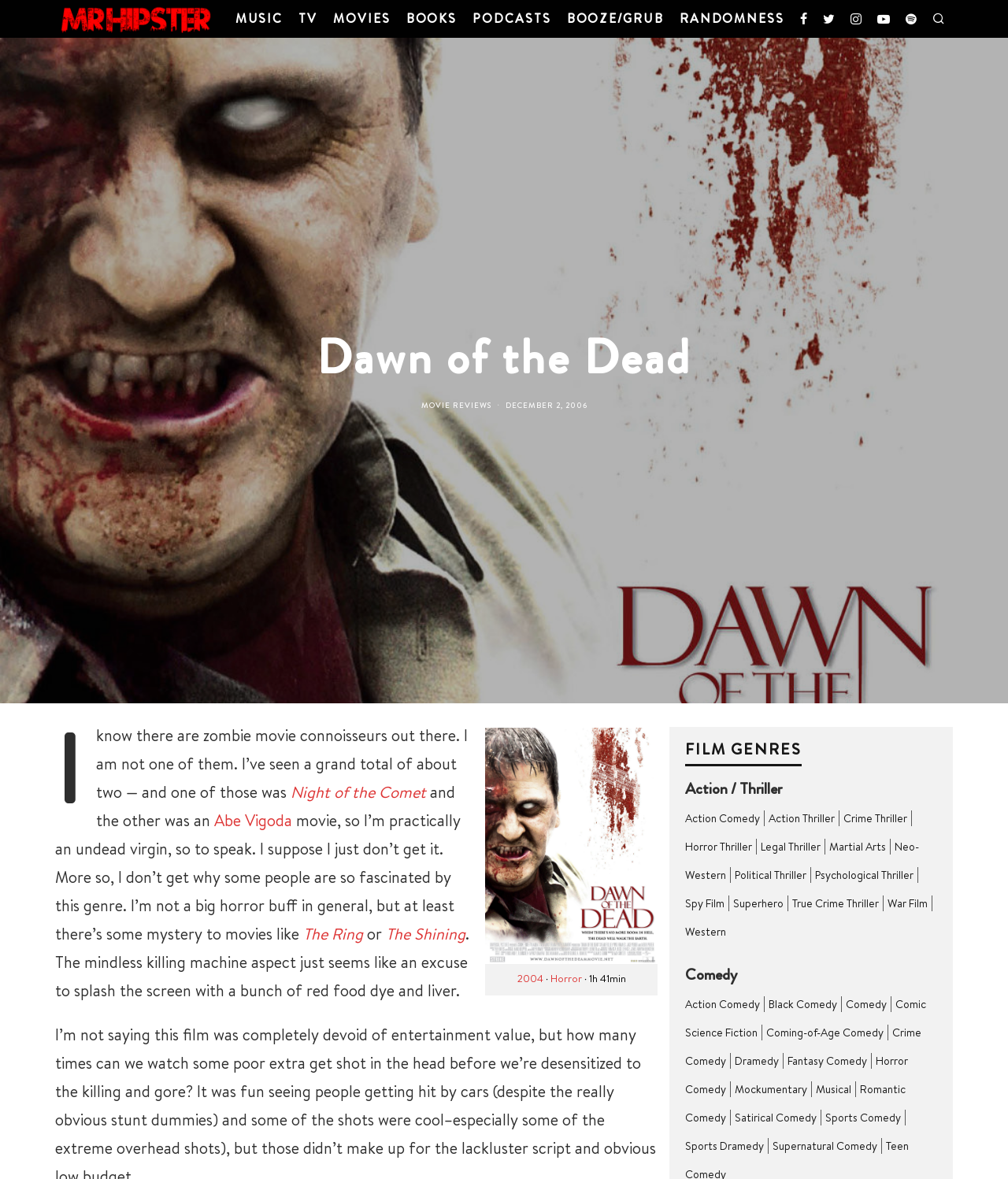Please find the bounding box for the UI component described as follows: "aria-label="ez-toc-toggle-icon-1"".

None